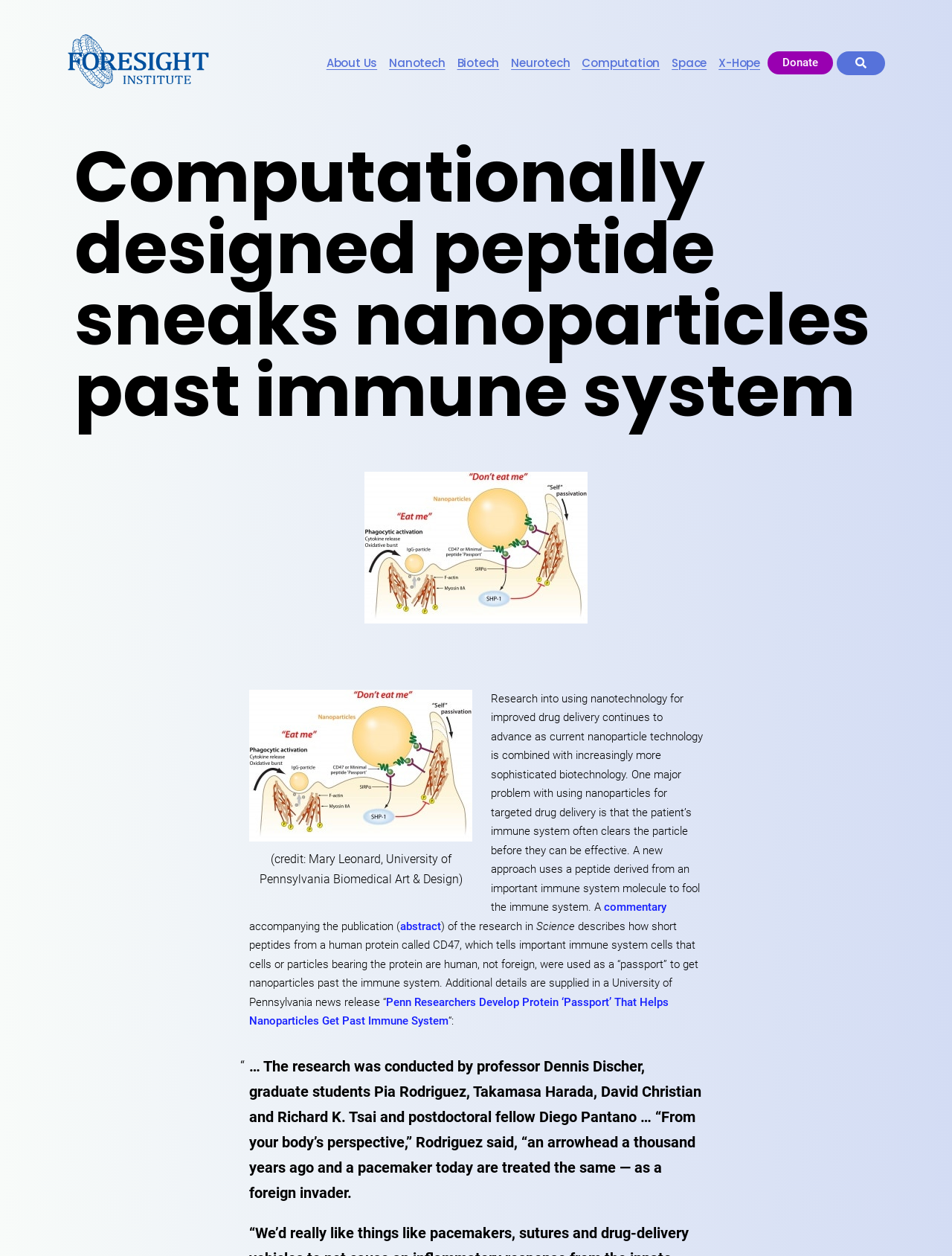Identify the bounding box for the UI element described as: "Nanotech". The coordinates should be four float numbers between 0 and 1, i.e., [left, top, right, bottom].

[0.405, 0.041, 0.472, 0.06]